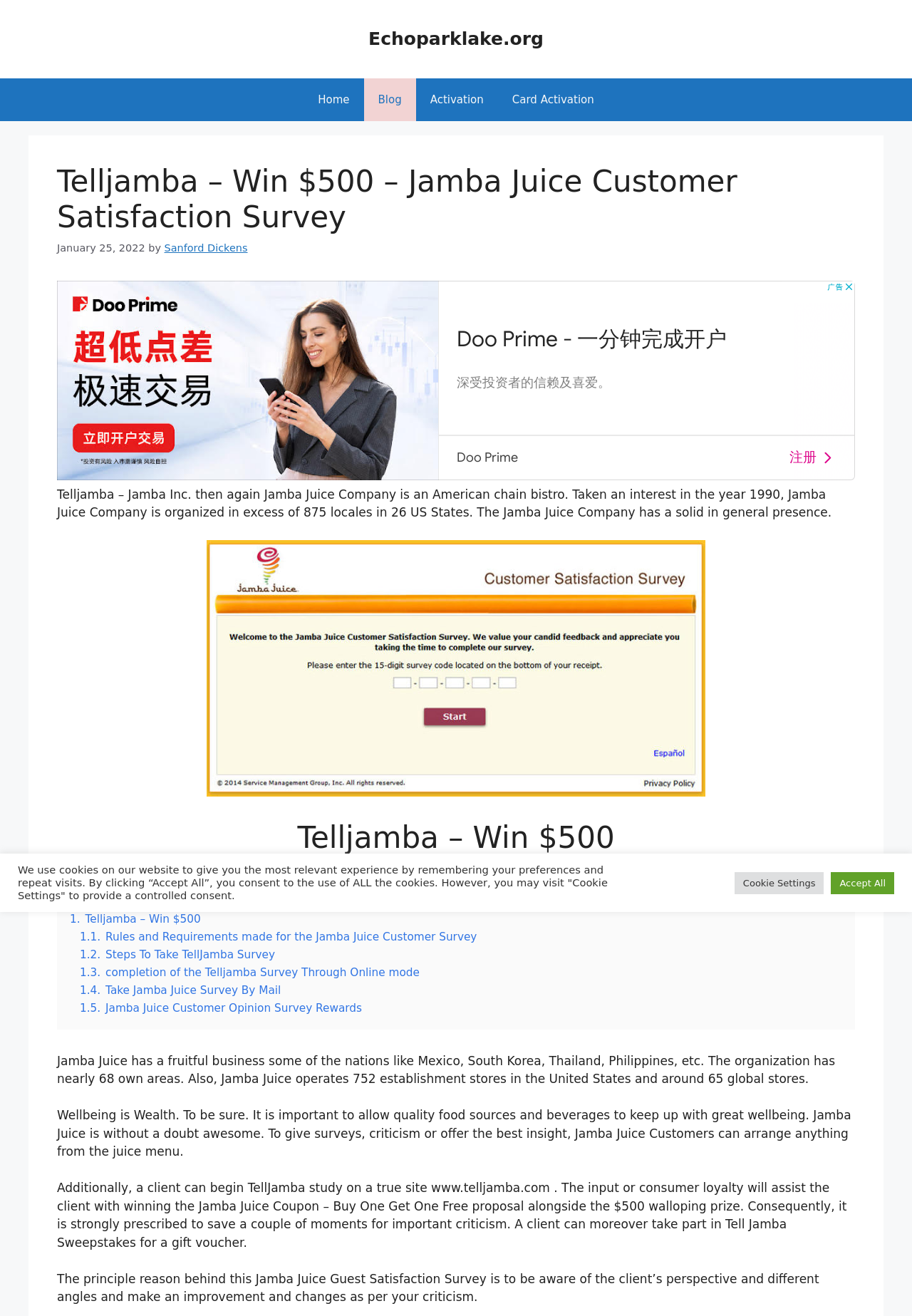Could you please study the image and provide a detailed answer to the question:
How can customers take the Jamba Juice survey?

The webpage provides information on how to take the survey, stating 'completion of the Telljamba Survey Through Online mode' and 'Take Jamba Juice Survey By Mail'. Therefore, customers can take the survey either online or by mail.